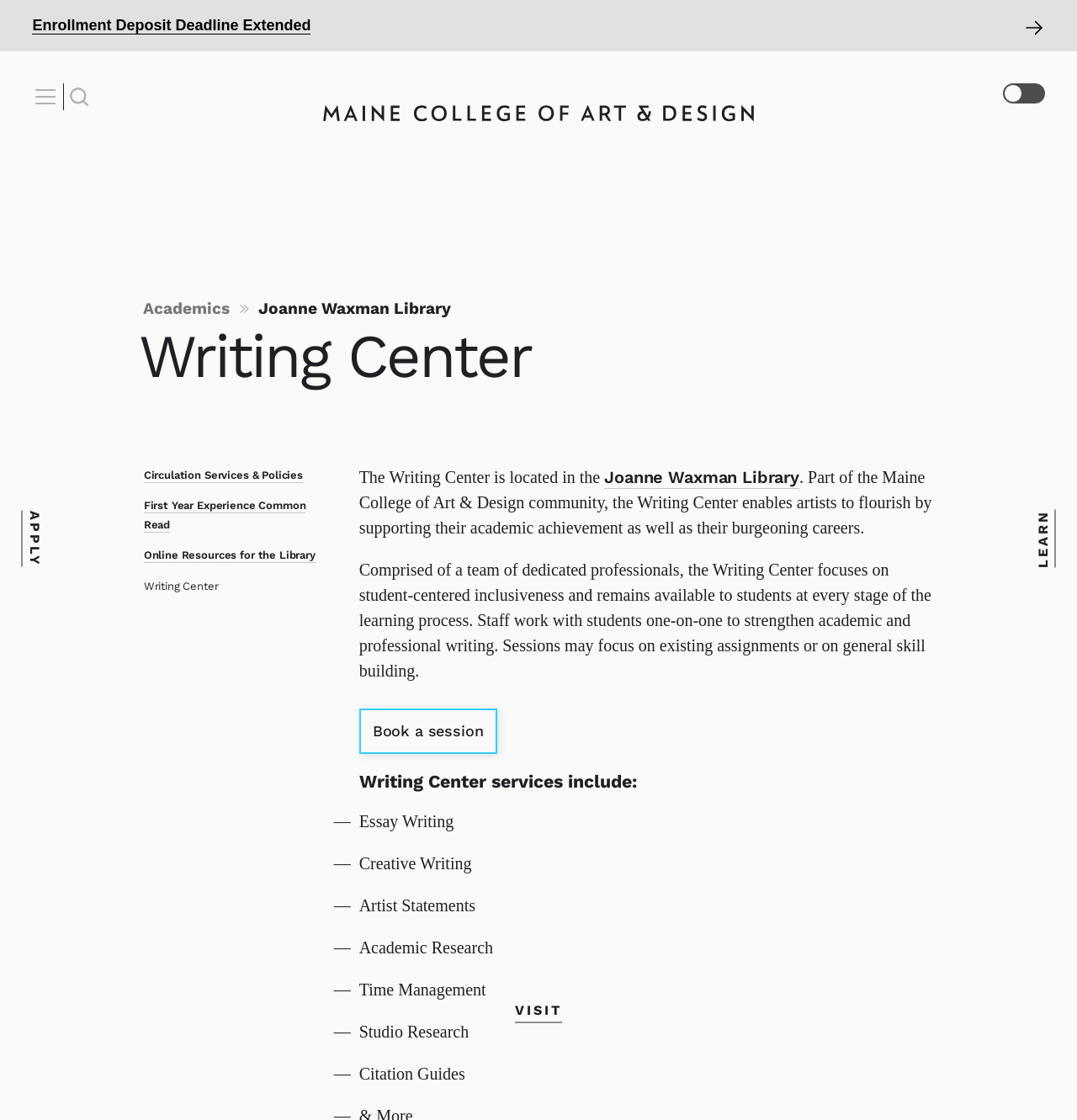Given the element description Circulation Services & Policies, predict the bounding box coordinates for the UI element in the webpage screenshot. The format should be (top-left x, top-left y, bottom-right x, bottom-right y), and the values should be between 0 and 1.

[0.133, 0.418, 0.281, 0.431]